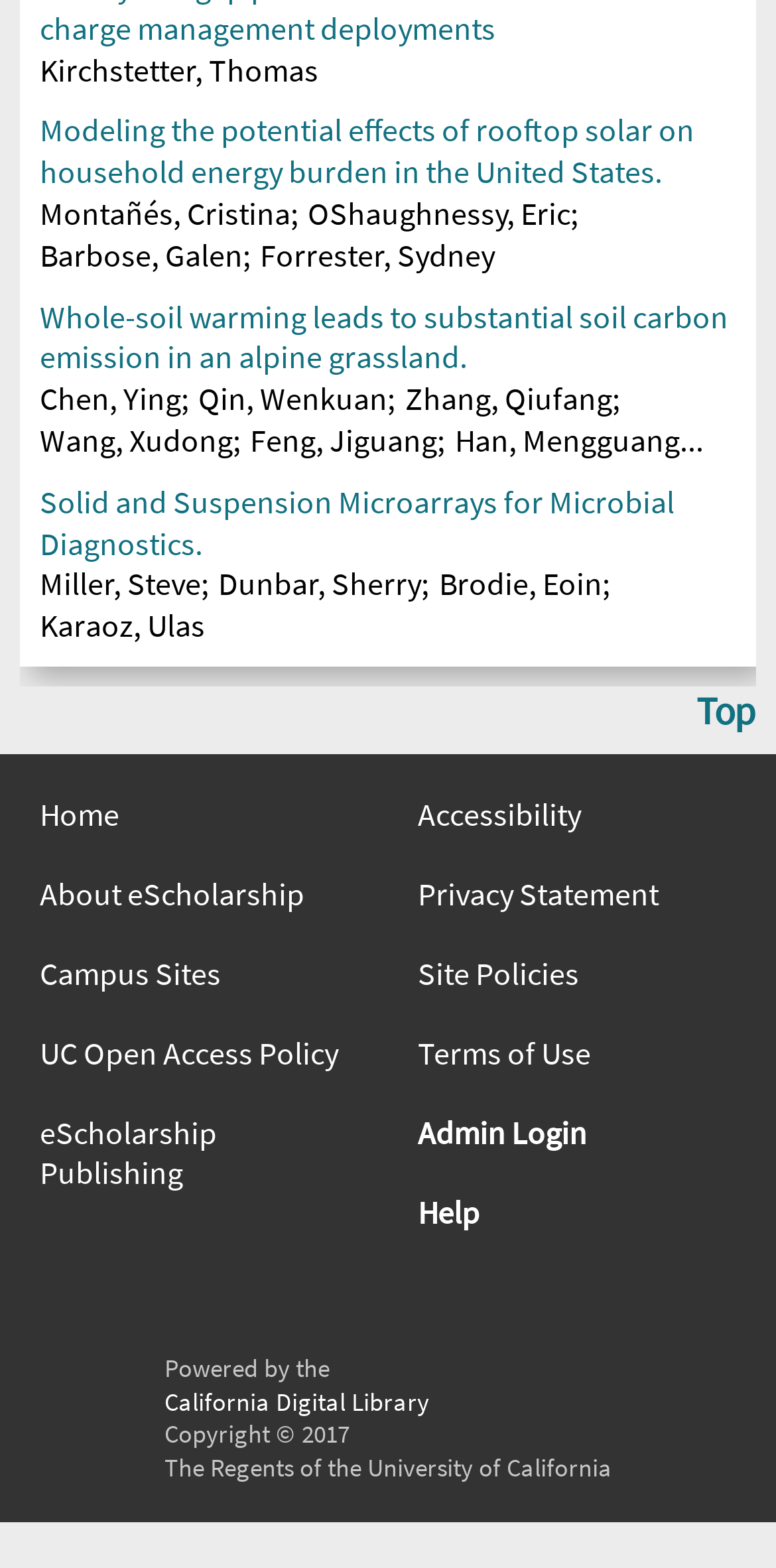Please identify the coordinates of the bounding box for the clickable region that will accomplish this instruction: "View article by Miller, Steve".

[0.051, 0.36, 0.259, 0.385]